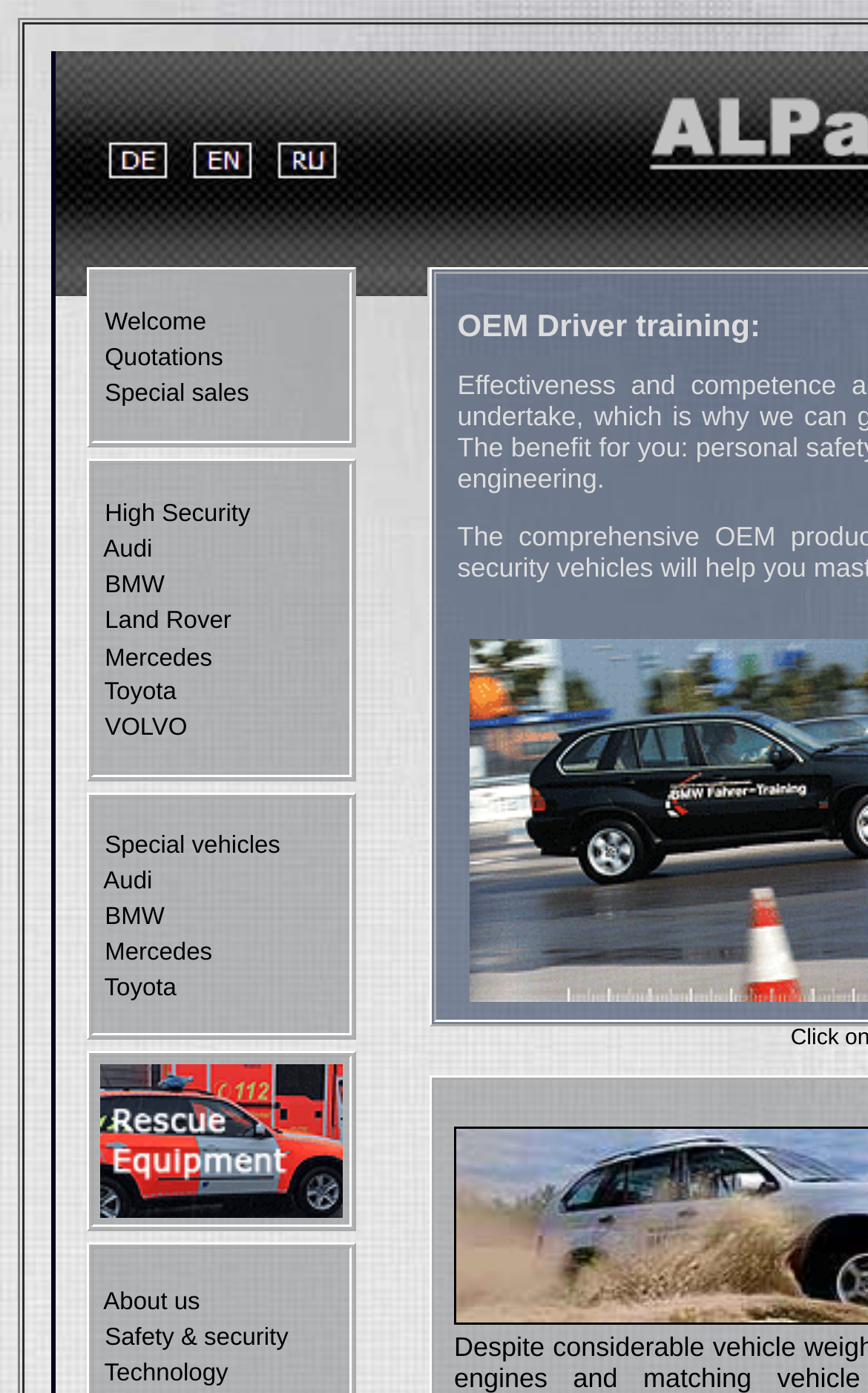What is the category of vehicles listed?
Please provide a single word or phrase based on the screenshot.

High Security